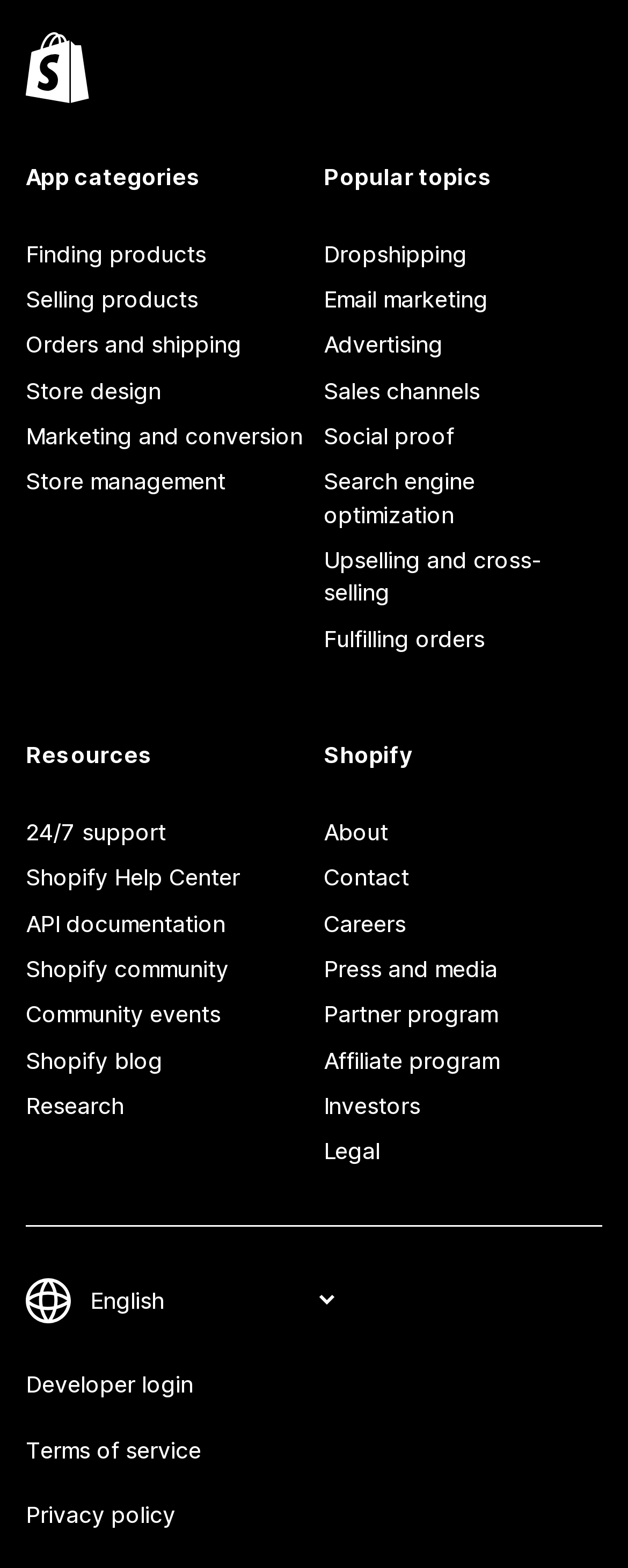Find the bounding box coordinates for the element described here: "Press and media".

[0.515, 0.604, 0.959, 0.633]